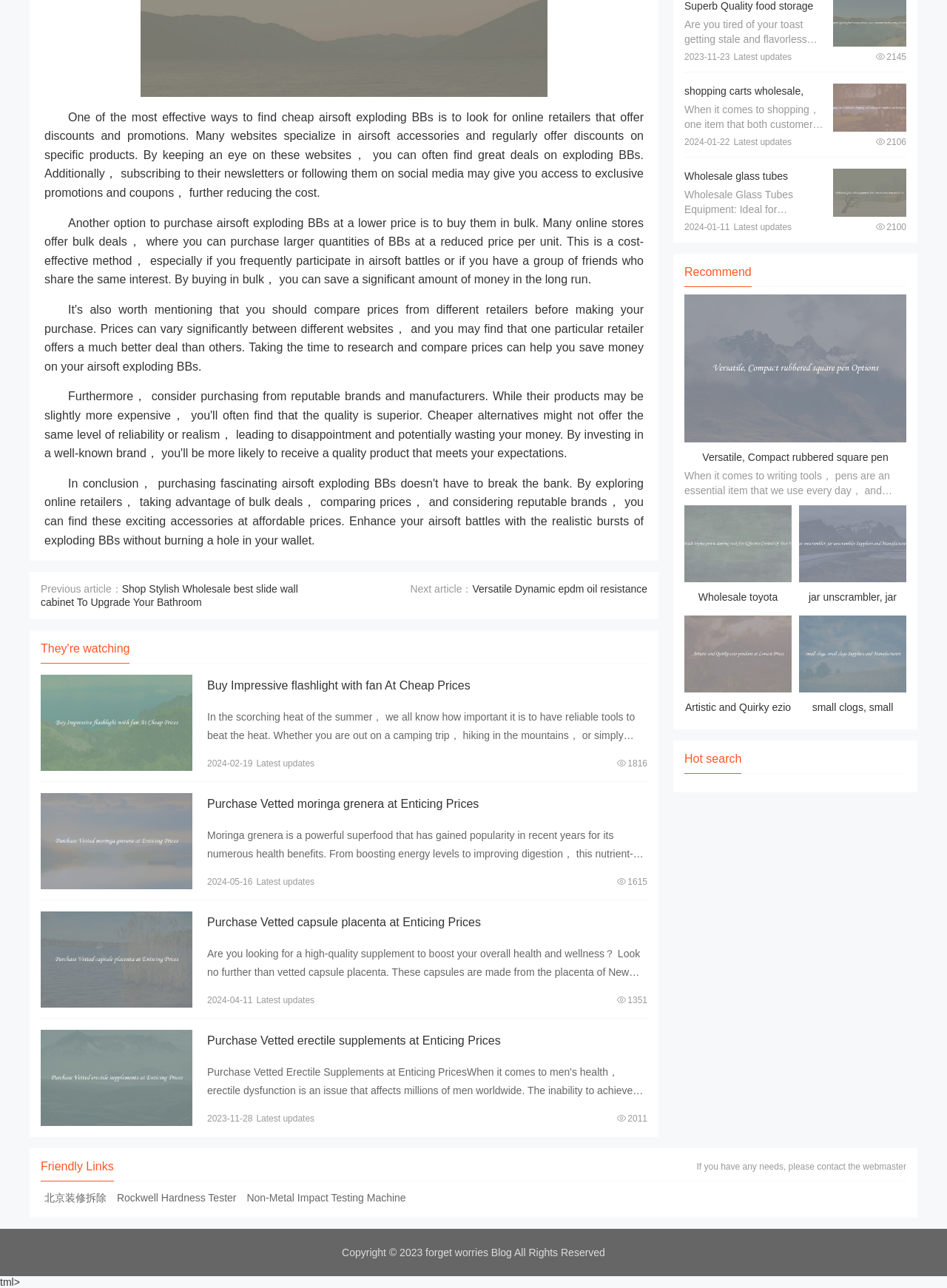Find the bounding box coordinates for the HTML element described in this sentence: "Calendar". Provide the coordinates as four float numbers between 0 and 1, in the format [left, top, right, bottom].

None